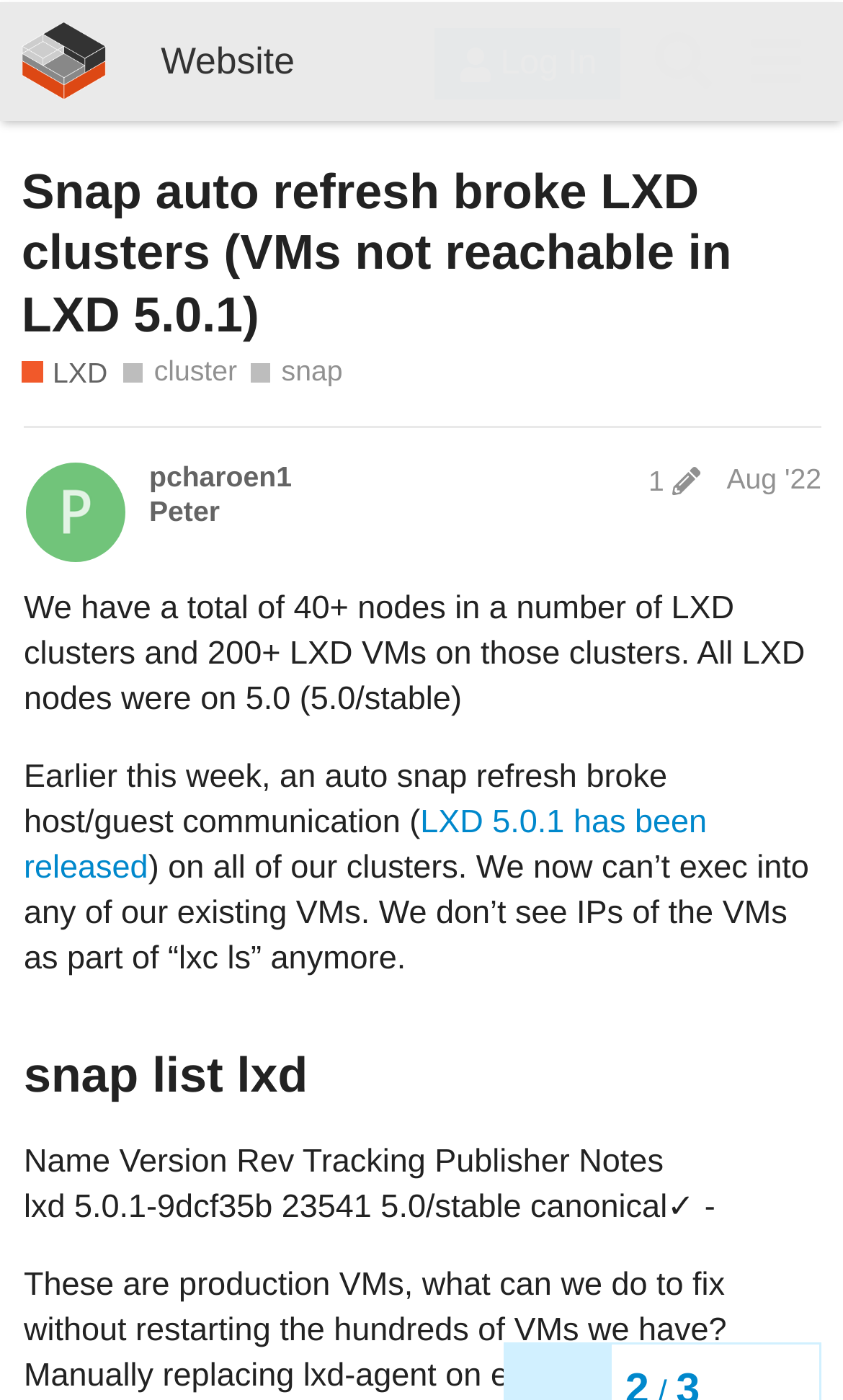Locate the UI element described as follows: "https://discourse.ubuntu.com/t/managing-the-lxd-snap-package/37214". Return the bounding box coordinates as four float numbers between 0 and 1 in the order [left, top, right, bottom].

[0.074, 0.335, 0.908, 0.394]